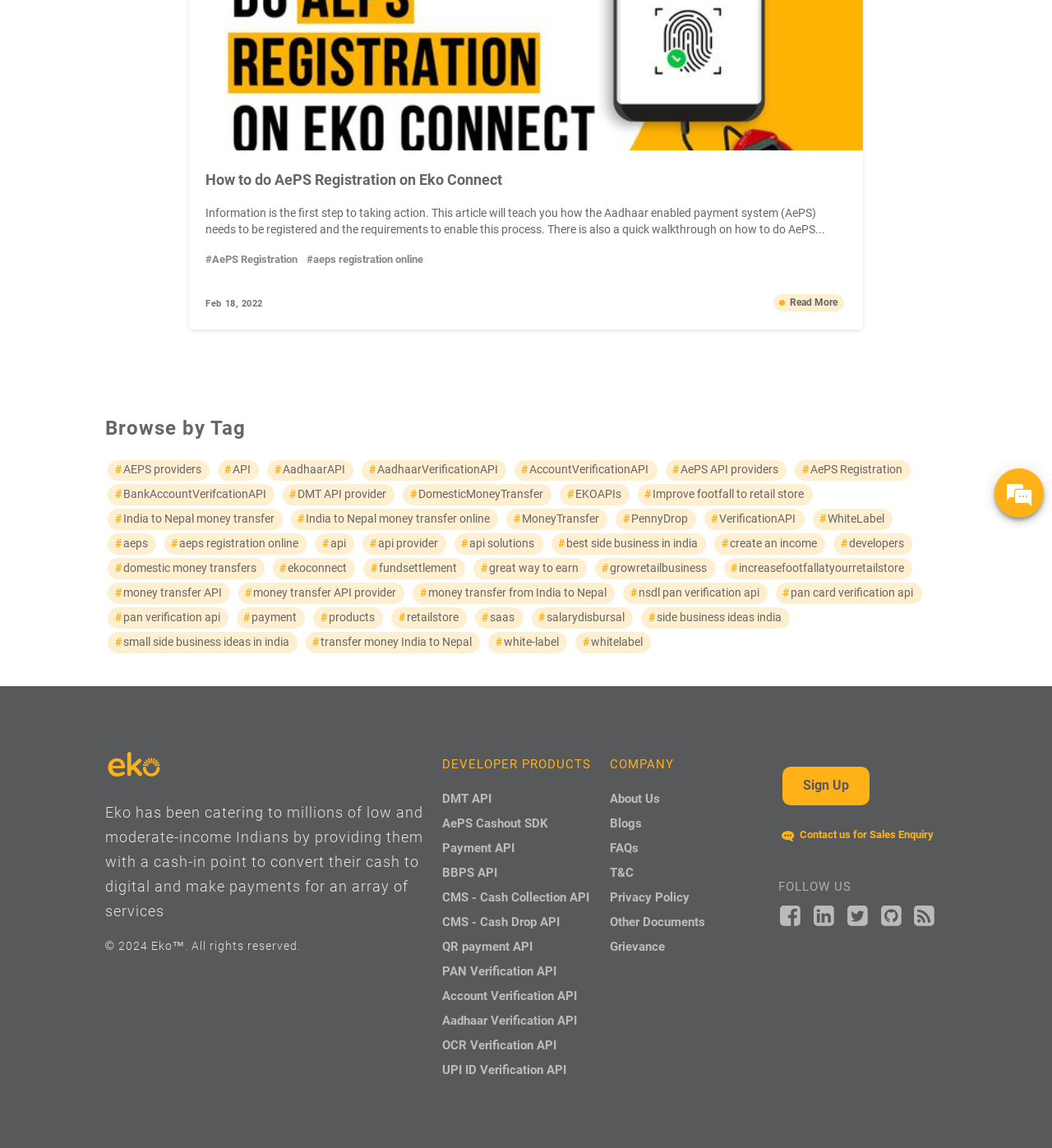Given the element description: "api", predict the bounding box coordinates of this UI element. The coordinates must be four float numbers between 0 and 1, given as [left, top, right, bottom].

[0.297, 0.463, 0.339, 0.485]